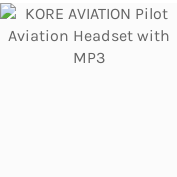Give a detailed account of the elements present in the image.

The image depicts the KORE AVIATION Pilot Aviation Headset, a featured product designed for aviators seeking a high-quality audio experience. Below the image, the product name is clearly stated, emphasizing its compatibility with MP3 devices, which indicates versatility for listening to music or other audio content during flights. This headset is visually appealing and is associated with a price point of $376.58, now available at a discounted sale price of $301.20, making it an attractive option for pilots and aviation enthusiasts alike. The product’s design suggests a focus on comfort and functionality, ideal for extended wear in aviation settings.